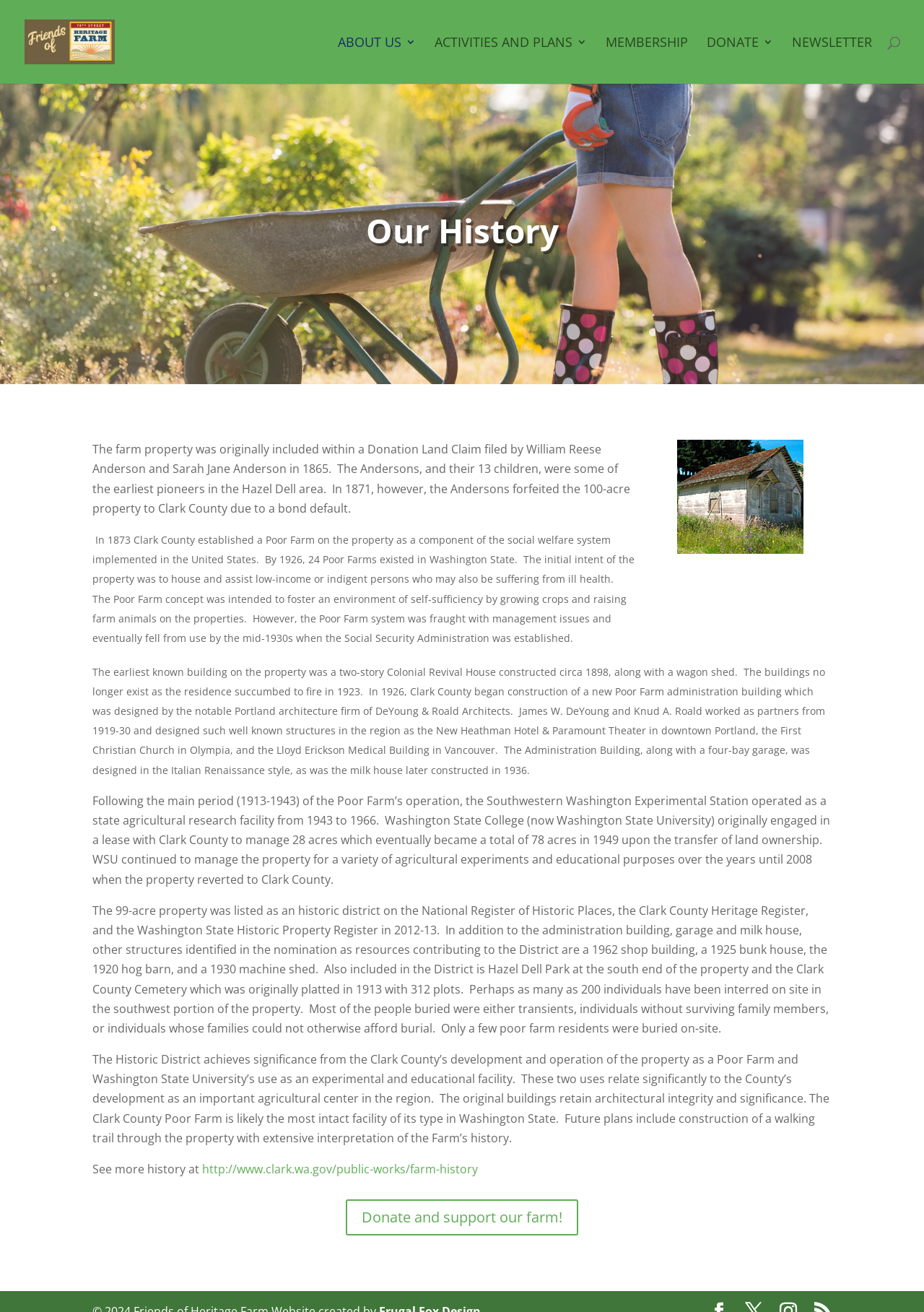Please locate the bounding box coordinates of the element that needs to be clicked to achieve the following instruction: "Donate and support the farm". The coordinates should be four float numbers between 0 and 1, i.e., [left, top, right, bottom].

[0.374, 0.914, 0.626, 0.942]